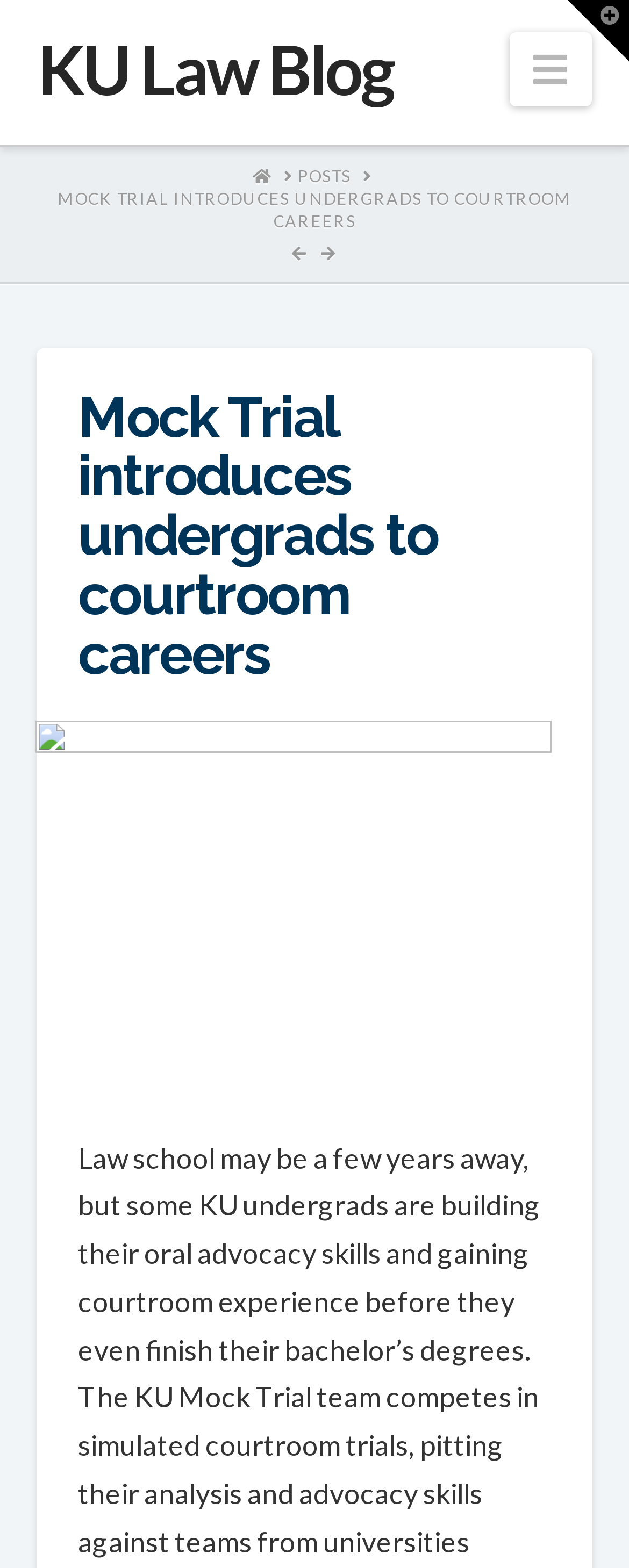Determine the primary headline of the webpage.

Mock Trial introduces undergrads to courtroom careers